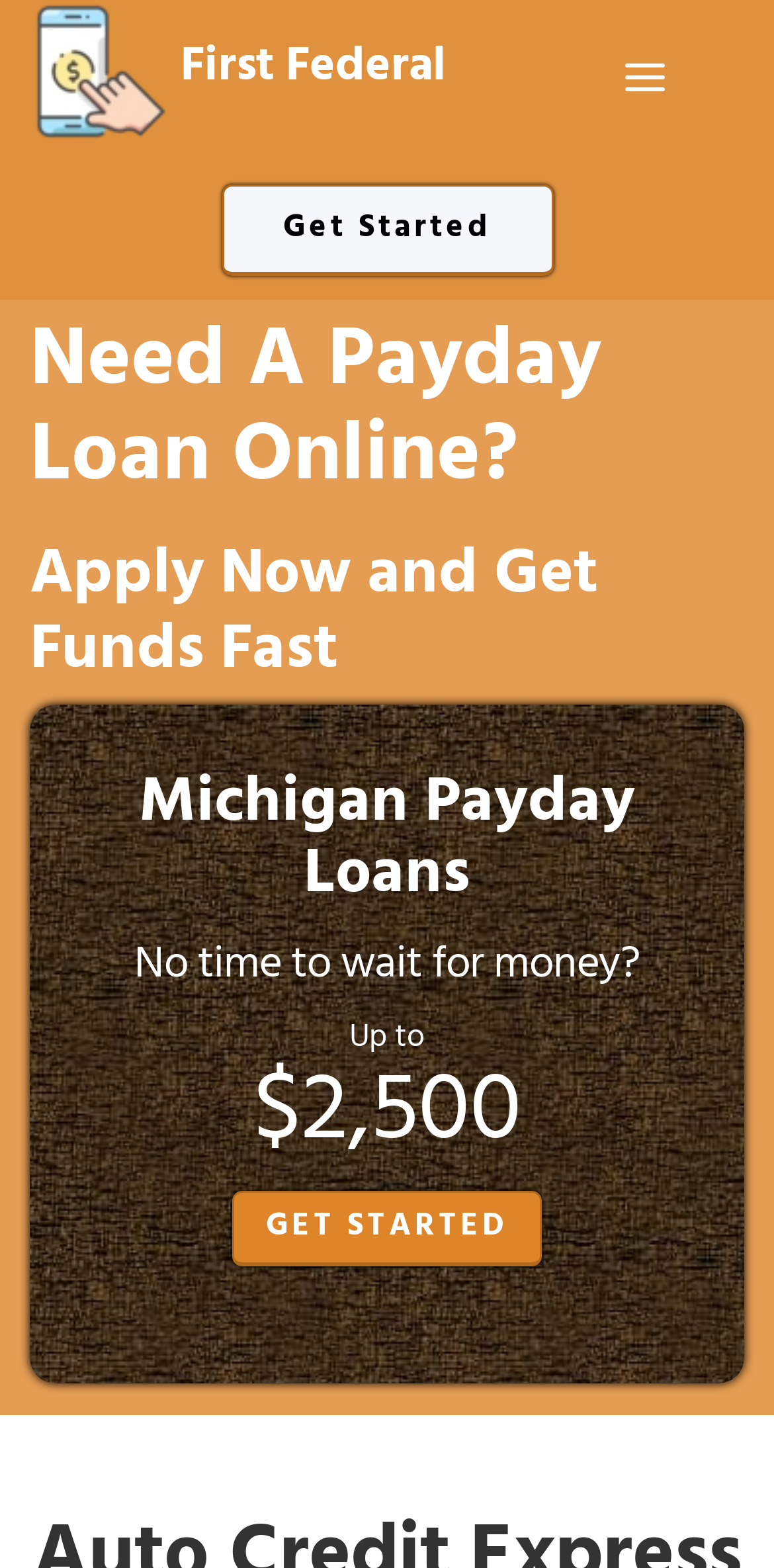Provide a one-word or brief phrase answer to the question:
What is the call-to-action on this webpage?

Get Started